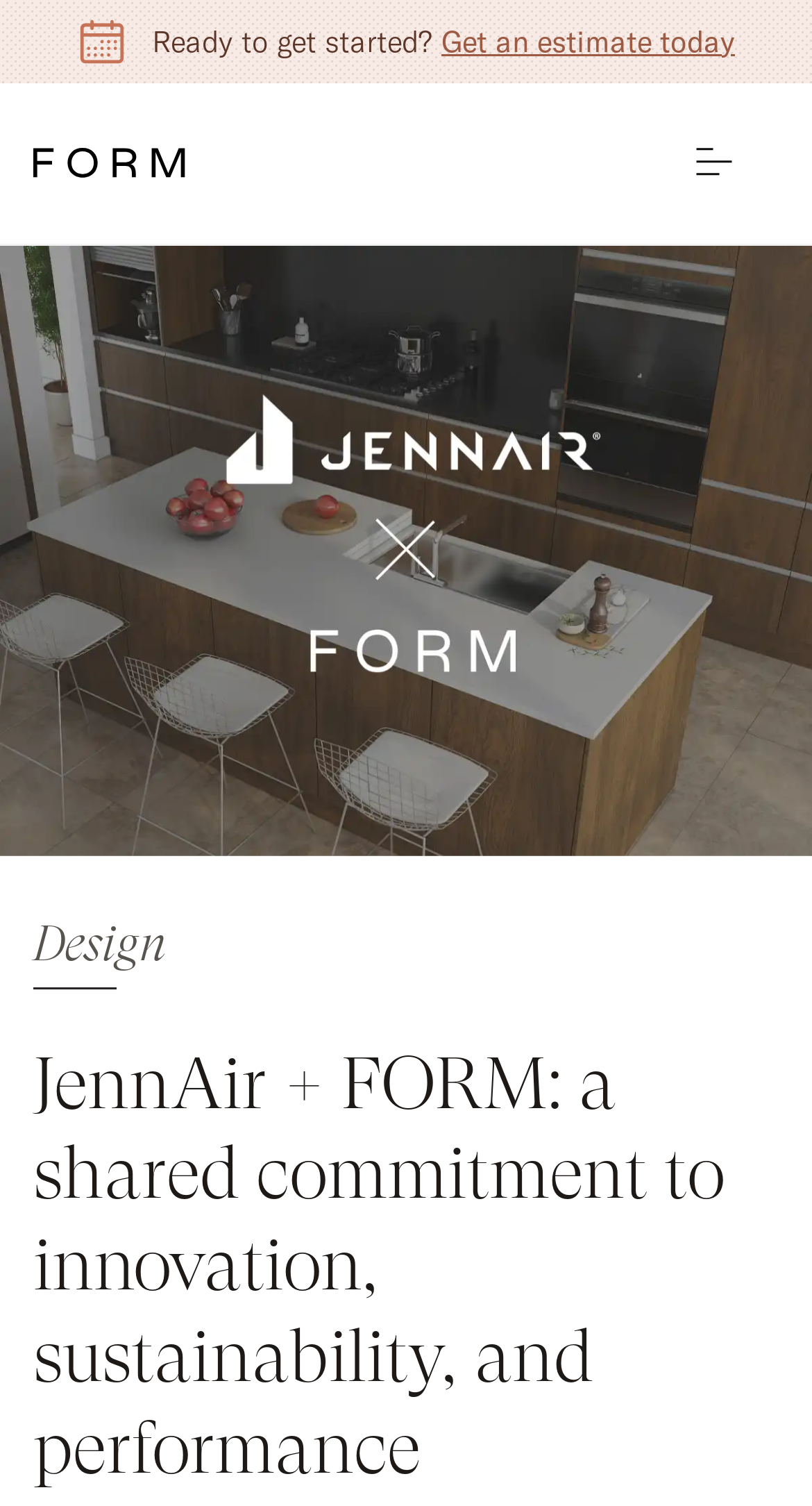Please specify the bounding box coordinates in the format (top-left x, top-left y, bottom-right x, bottom-right y), with all values as floating point numbers between 0 and 1. Identify the bounding box of the UI element described by: Get an estimate today

[0.544, 0.013, 0.905, 0.042]